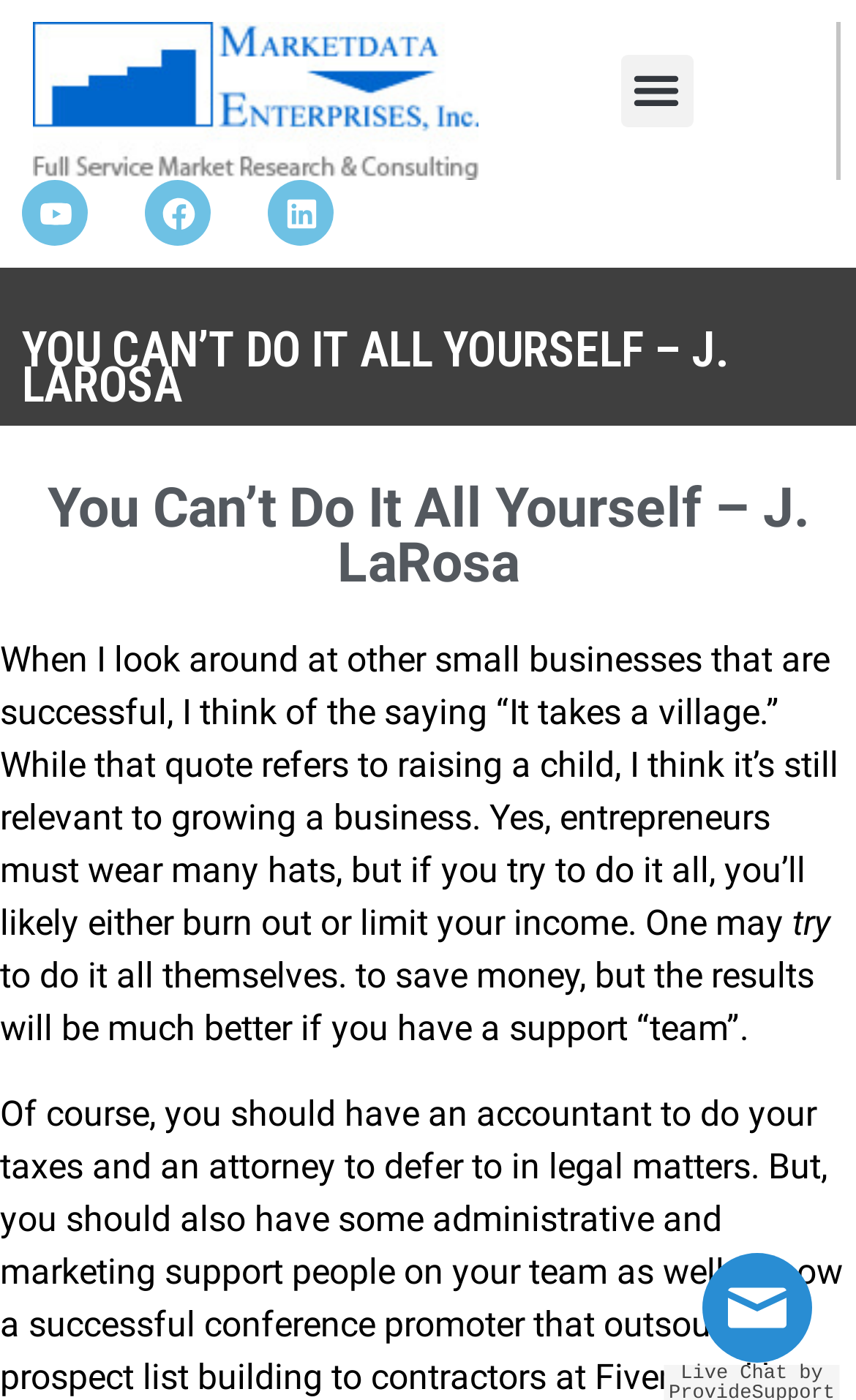Provide the bounding box coordinates of the HTML element described by the text: "Linkedin".

[0.313, 0.129, 0.39, 0.176]